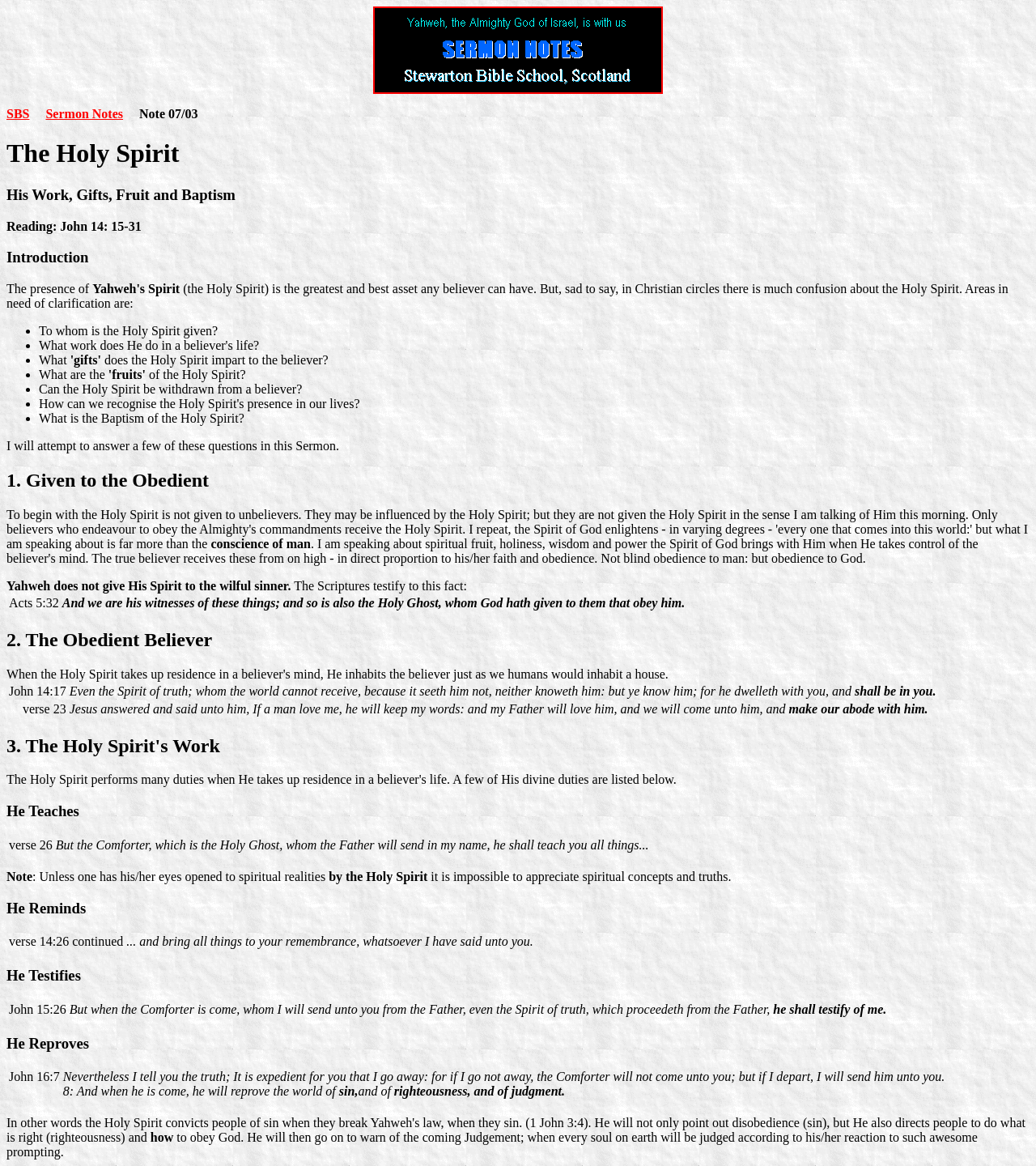What is the Baptism of the Holy Spirit?
Answer the question in a detailed and comprehensive manner.

Although the webpage mentions the Baptism of the Holy Spirit, it does not provide a clear definition or explanation of what it is. However, it is mentioned as one of the areas in need of clarification regarding the Holy Spirit.